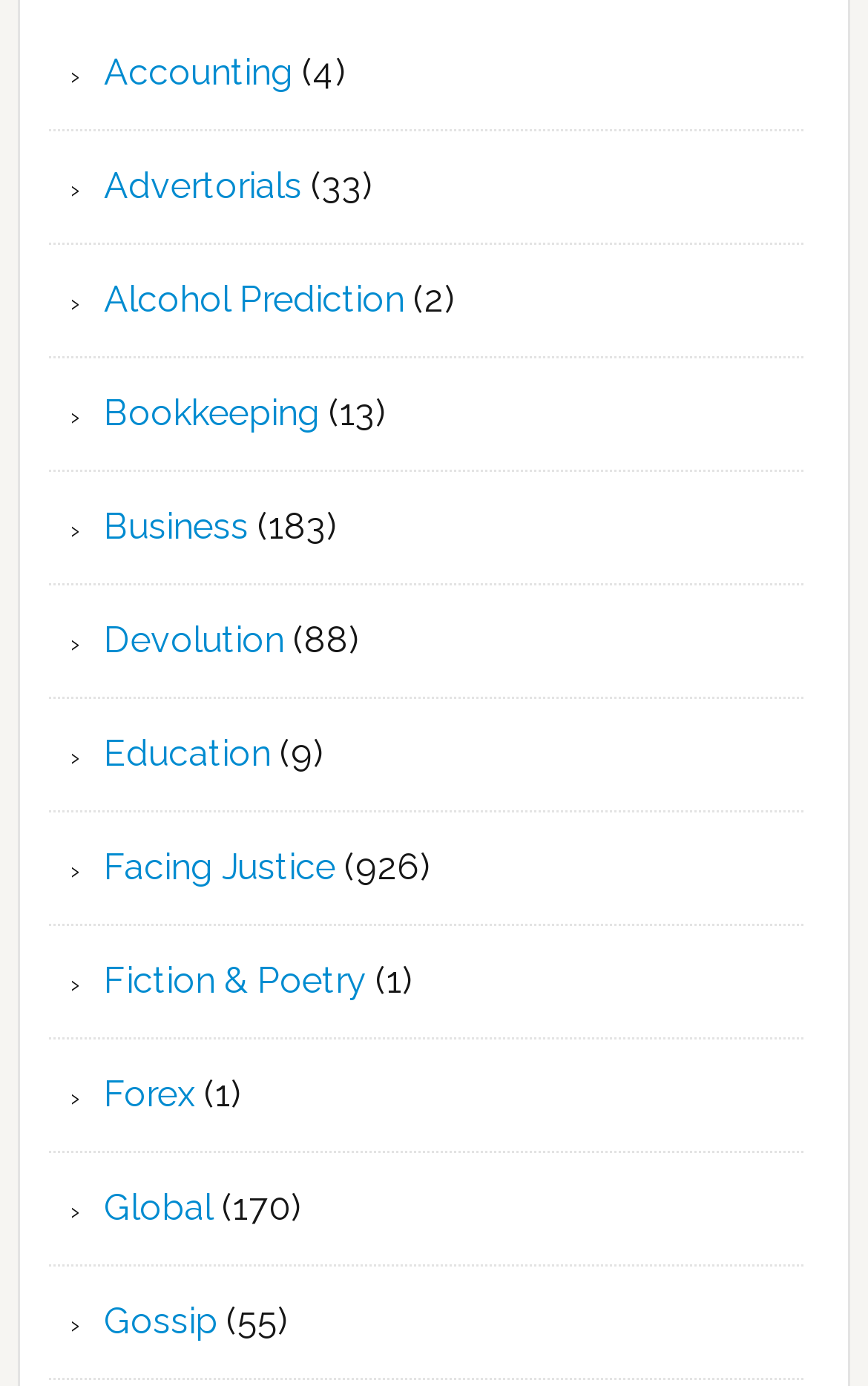Specify the bounding box coordinates of the area that needs to be clicked to achieve the following instruction: "Visit Advertorials".

[0.12, 0.119, 0.348, 0.15]